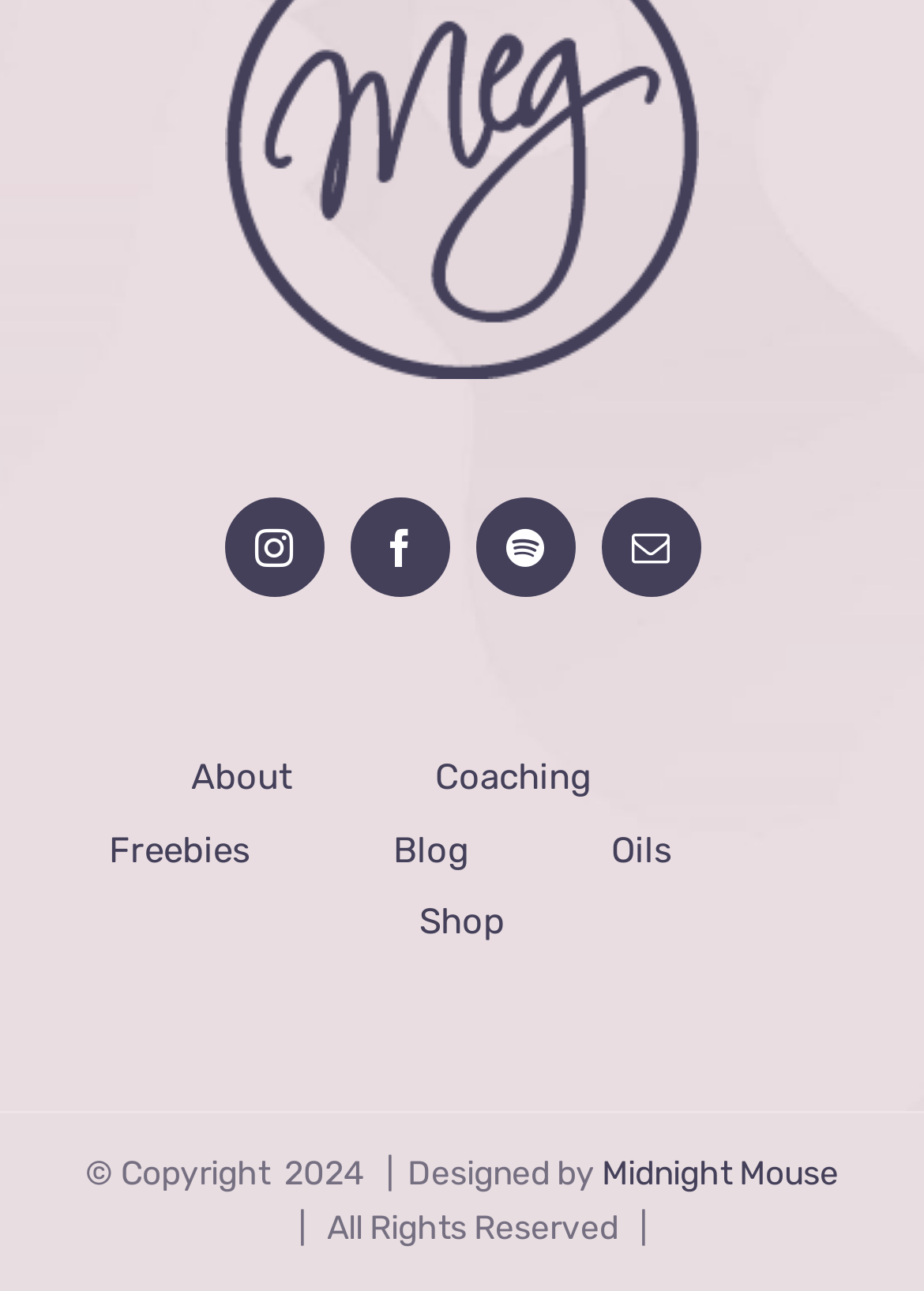Using the format (top-left x, top-left y, bottom-right x, bottom-right y), and given the element description, identify the bounding box coordinates within the screenshot: aria-label="Instagram"

[0.242, 0.385, 0.35, 0.462]